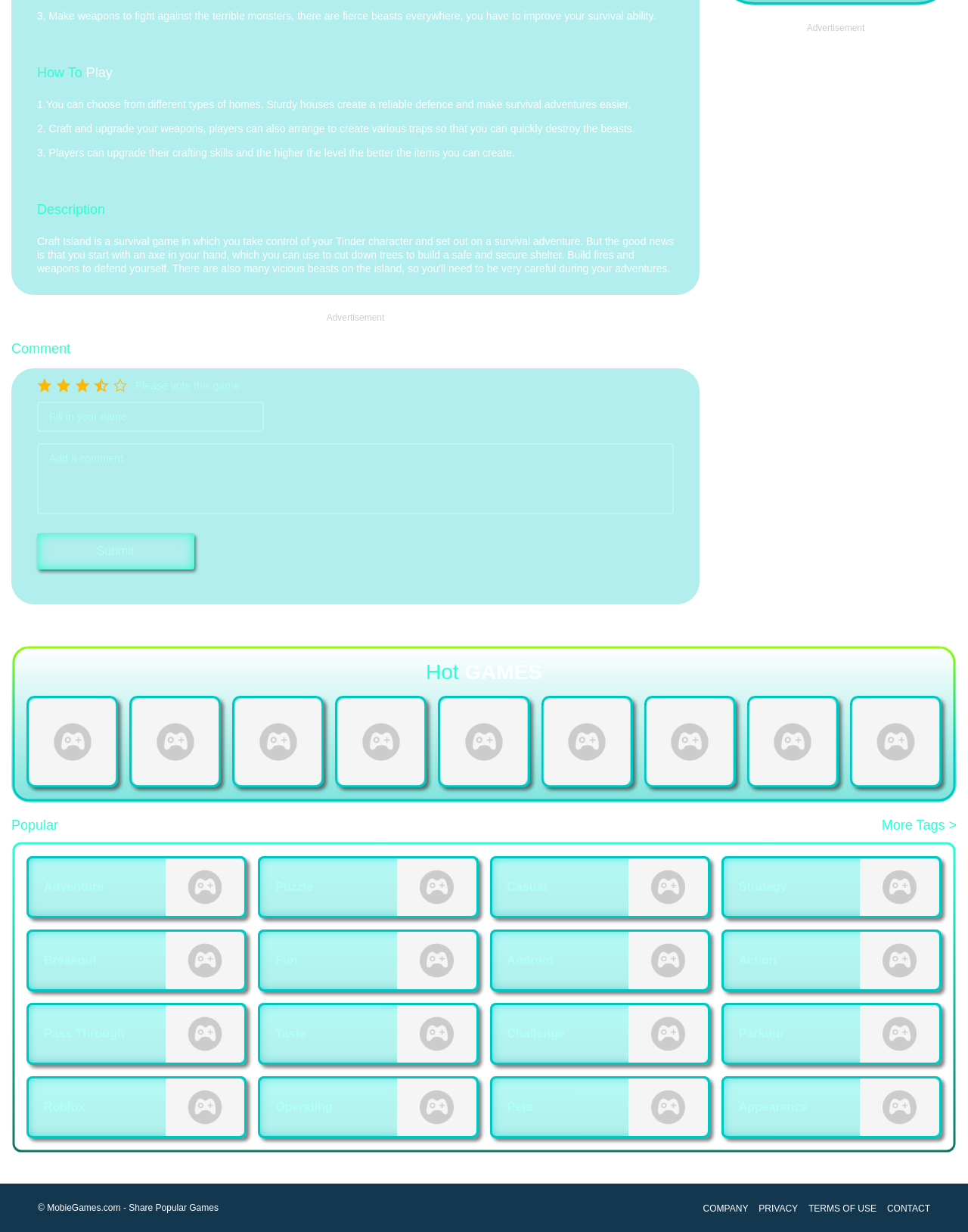Could you determine the bounding box coordinates of the clickable element to complete the instruction: "View more tags"? Provide the coordinates as four float numbers between 0 and 1, i.e., [left, top, right, bottom].

[0.911, 0.664, 0.988, 0.677]